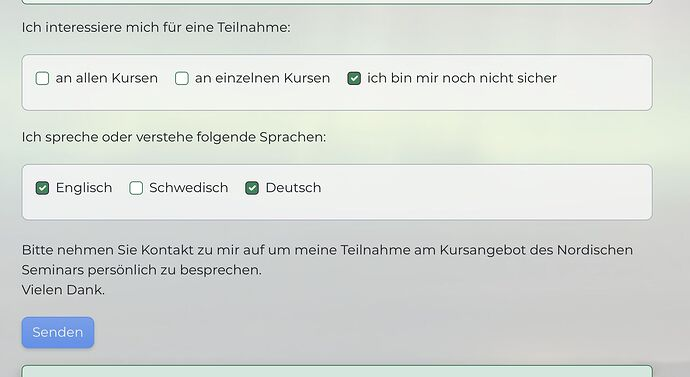Using the details in the image, give a detailed response to the question below:
What is the color of the 'Senden' button?

The 'Senden' button, which is used to submit the user's responses, is prominently displayed in blue color, making it easily noticeable.